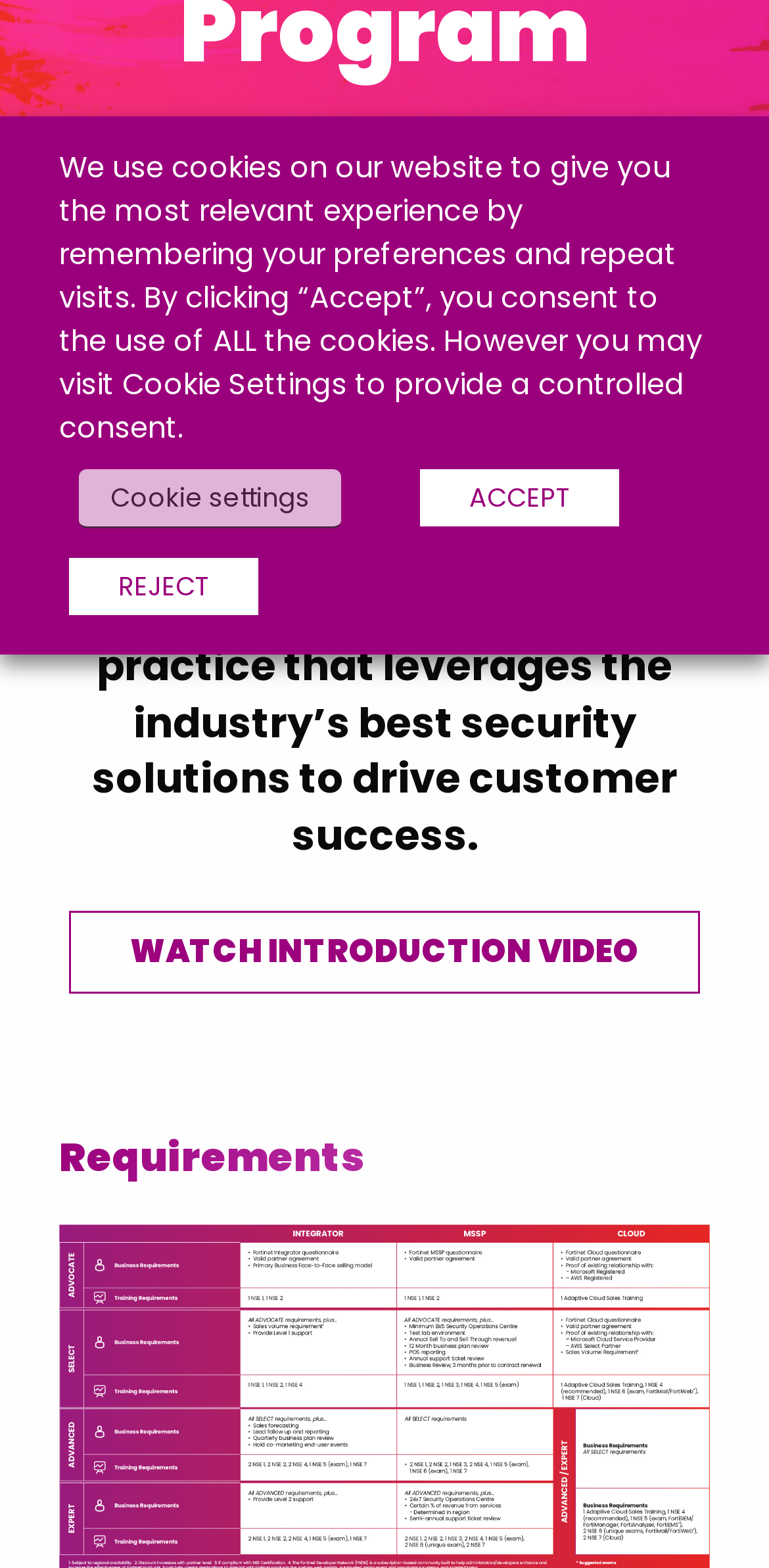Give the bounding box coordinates for this UI element: "WATCH INTRODUCTION VIDEO". The coordinates should be four float numbers between 0 and 1, arranged as [left, top, right, bottom].

[0.09, 0.581, 0.91, 0.634]